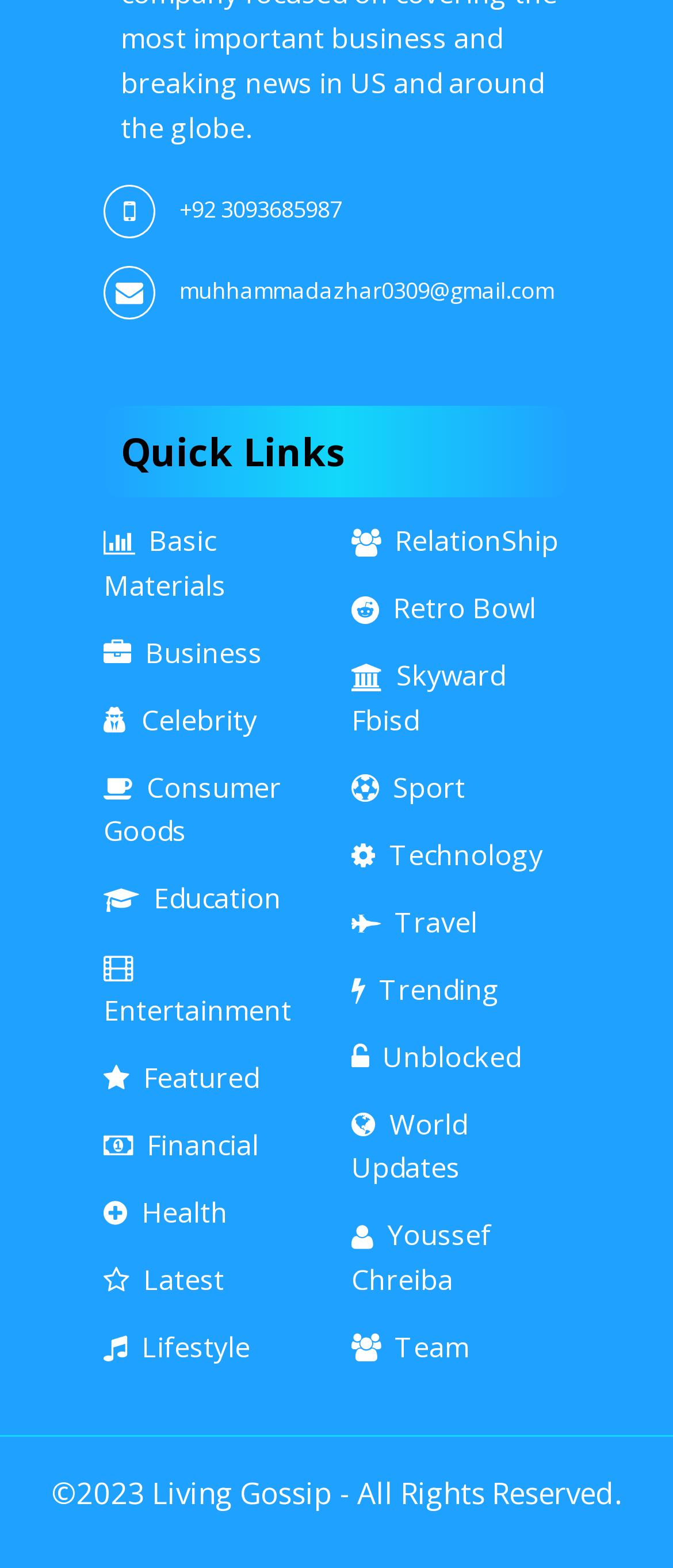Identify the bounding box coordinates for the element that needs to be clicked to fulfill this instruction: "Explore the World Updates". Provide the coordinates in the format of four float numbers between 0 and 1: [left, top, right, bottom].

[0.522, 0.705, 0.694, 0.757]